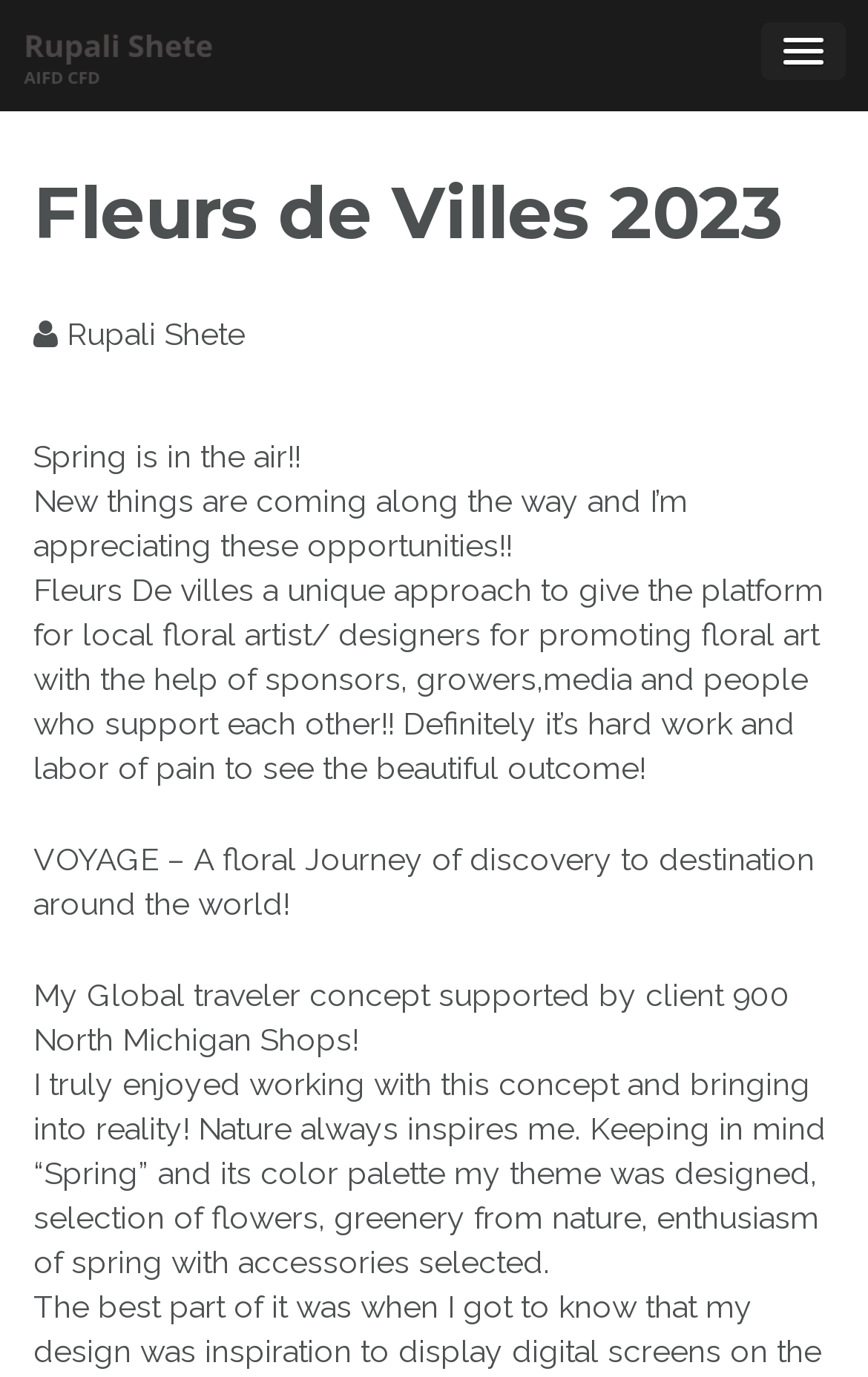What is the name of the author?
Please ensure your answer is as detailed and informative as possible.

The name of the author can be found in the link at the top of the page, which says 'Rupali Shete'. This link is also accompanied by an image with the same name.